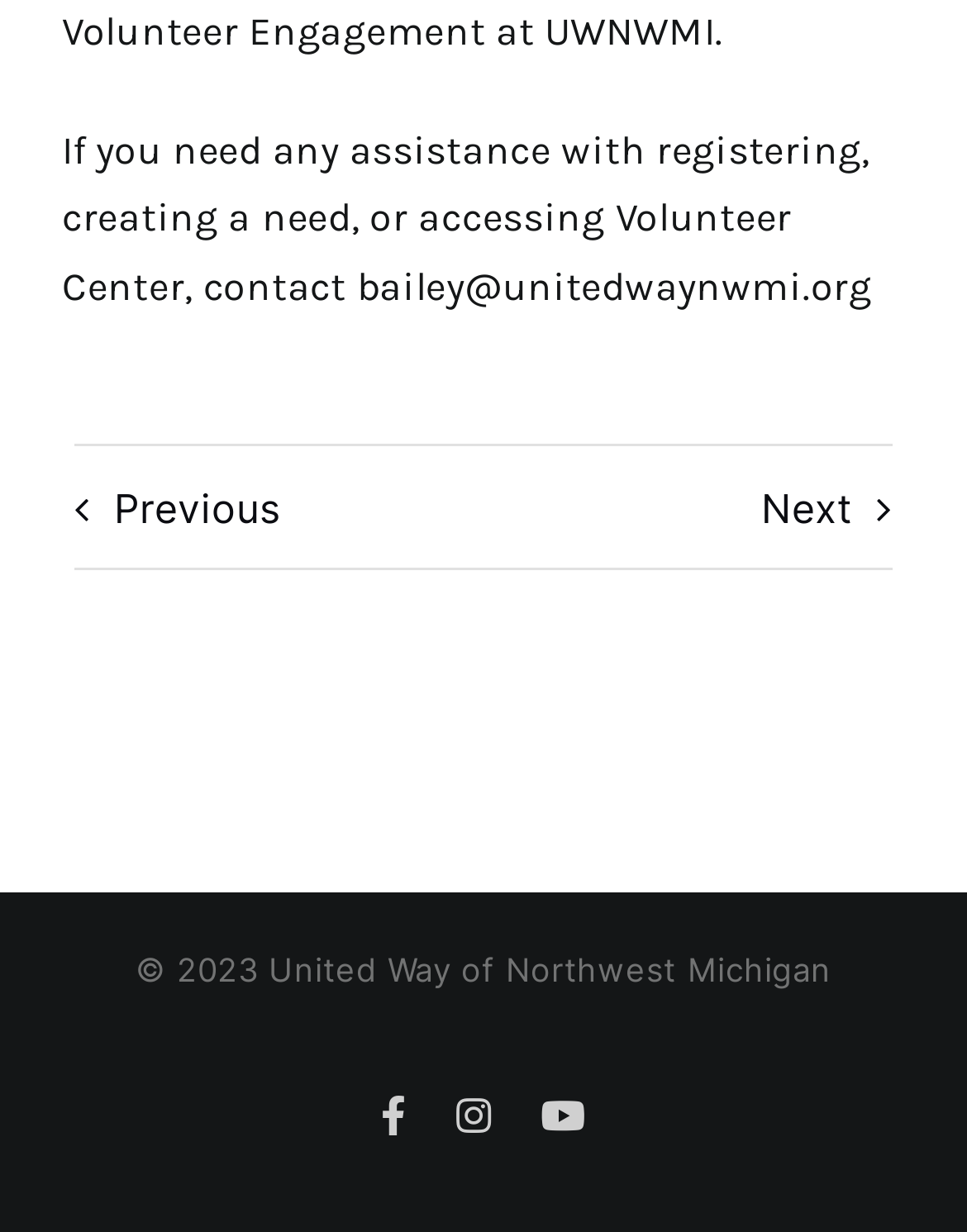What is the organization name of the website?
Answer the question with a single word or phrase by looking at the picture.

United Way of Northwest Michigan